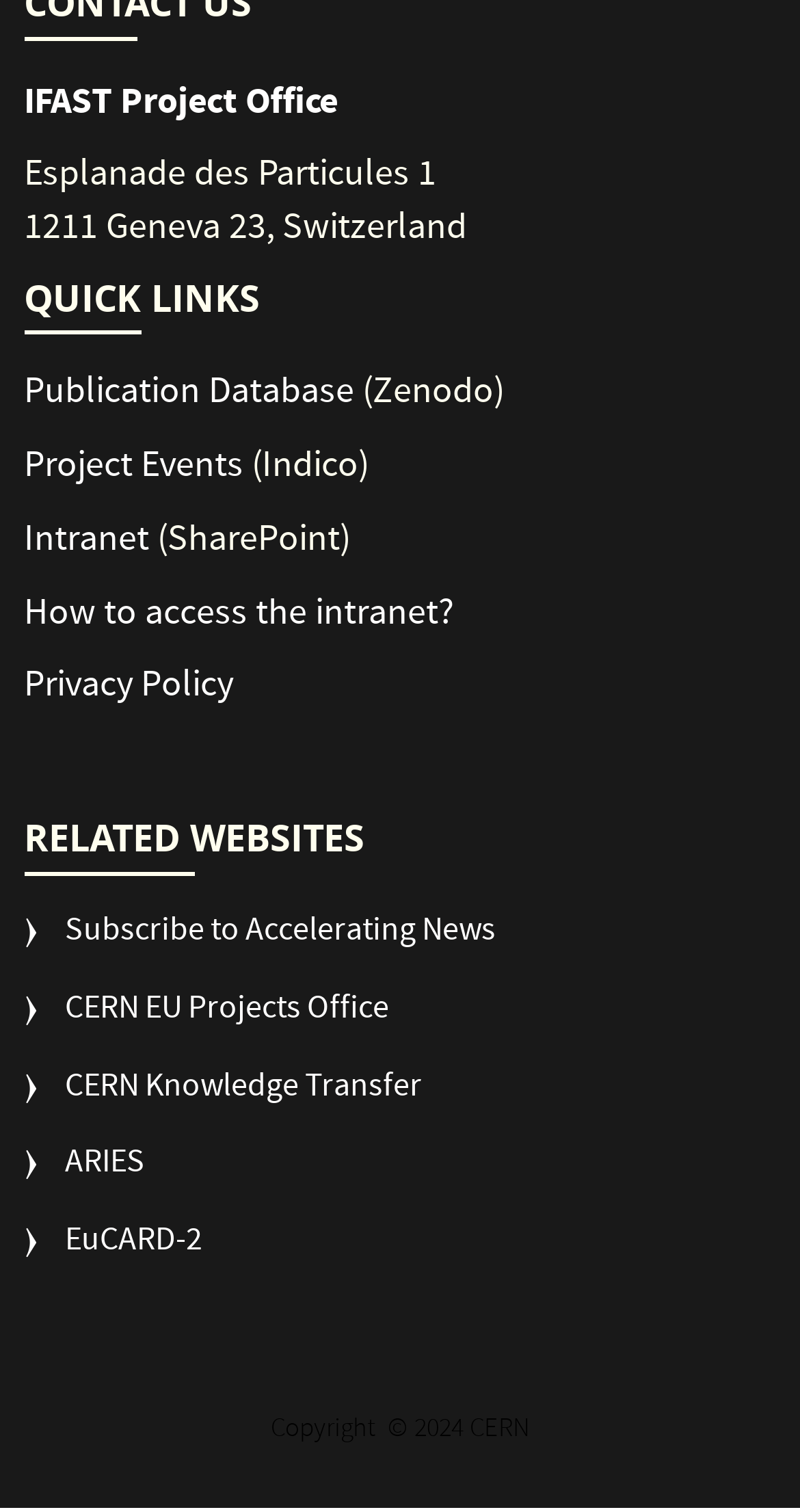Answer this question in one word or a short phrase: How many related websites are listed?

5